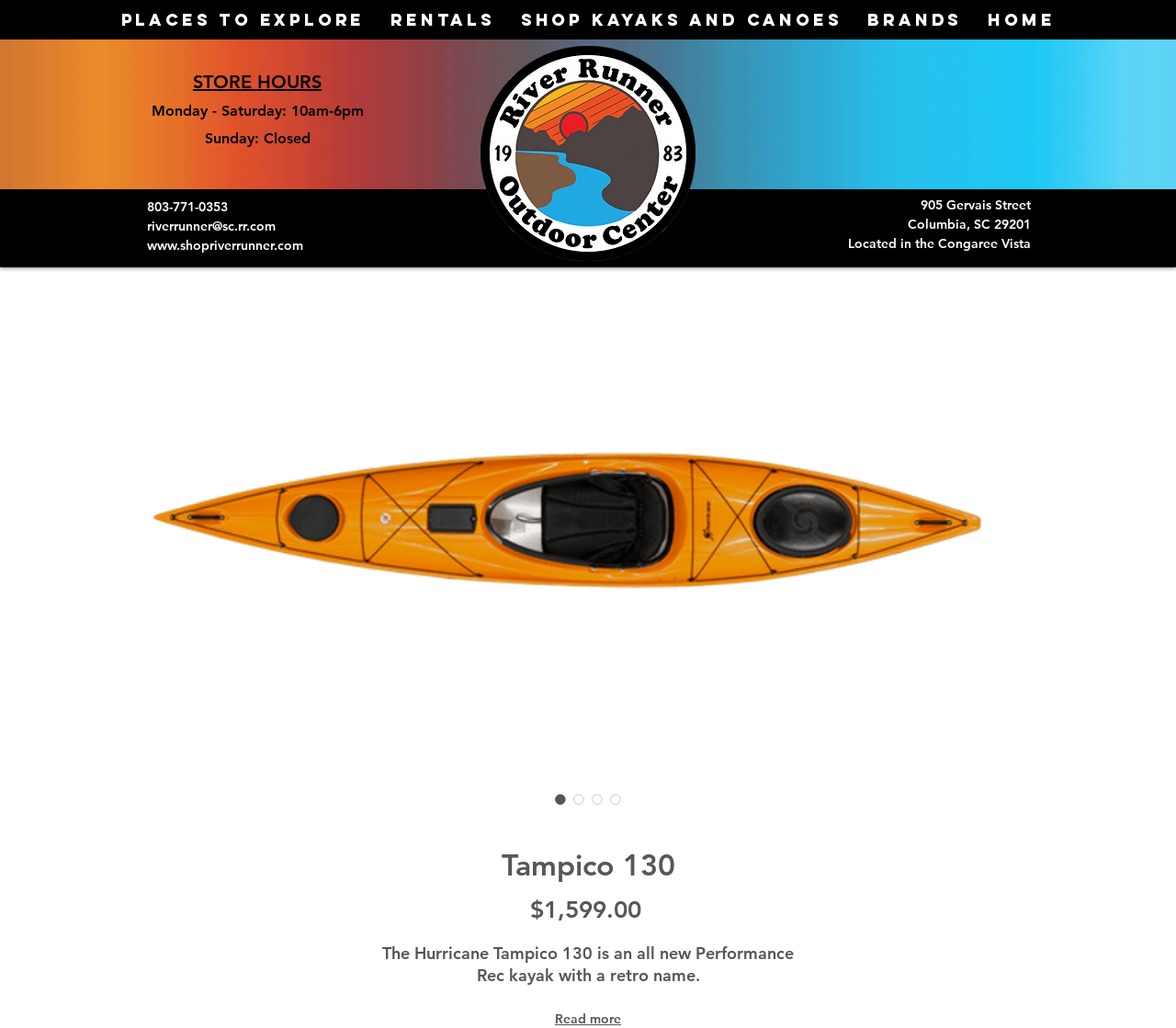Find the bounding box coordinates for the area that must be clicked to perform this action: "Submit the form".

None